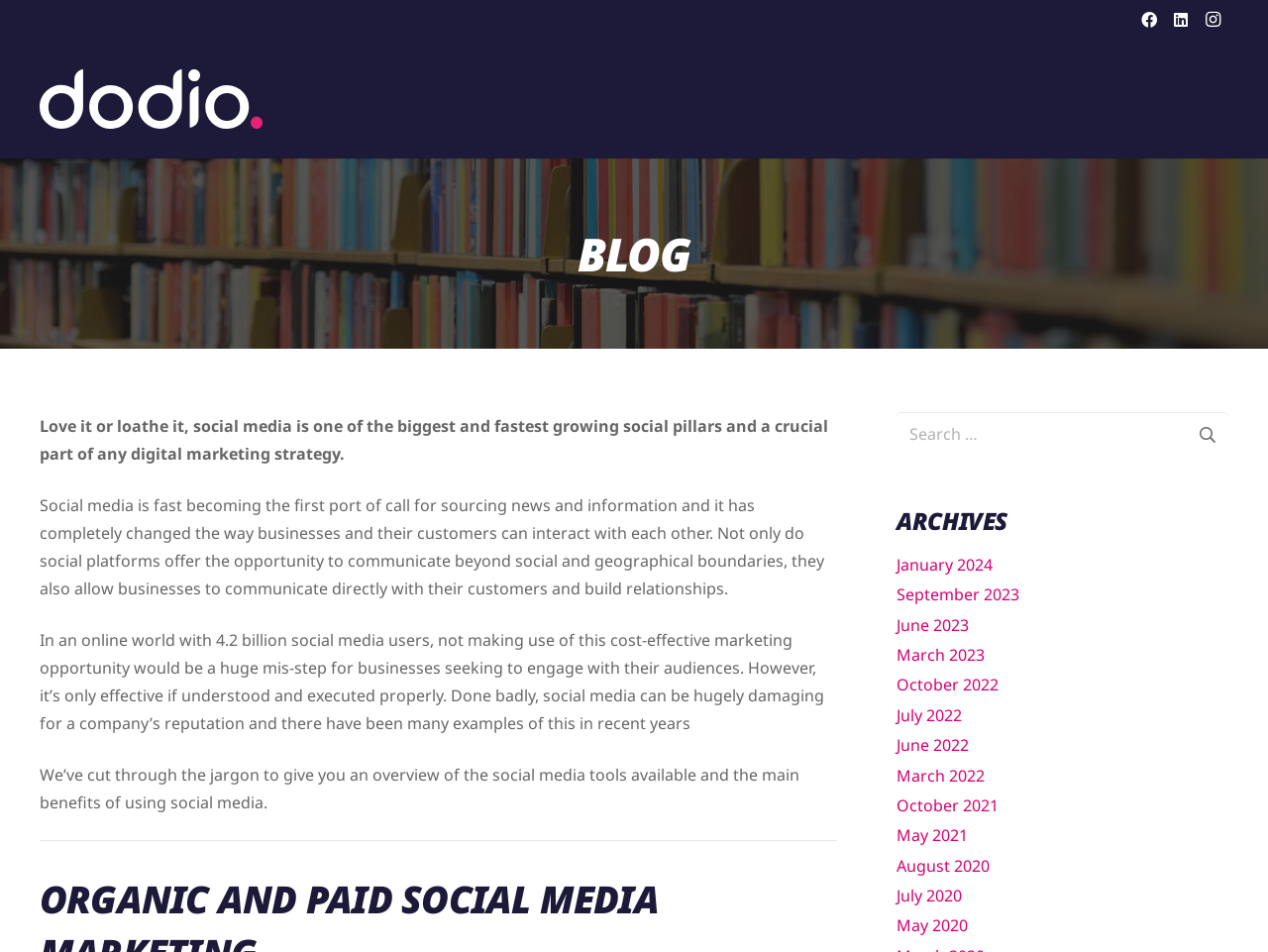Identify and provide the bounding box for the element described by: "aria-label="dodio23-wp-logo-white"".

[0.031, 0.073, 0.207, 0.135]